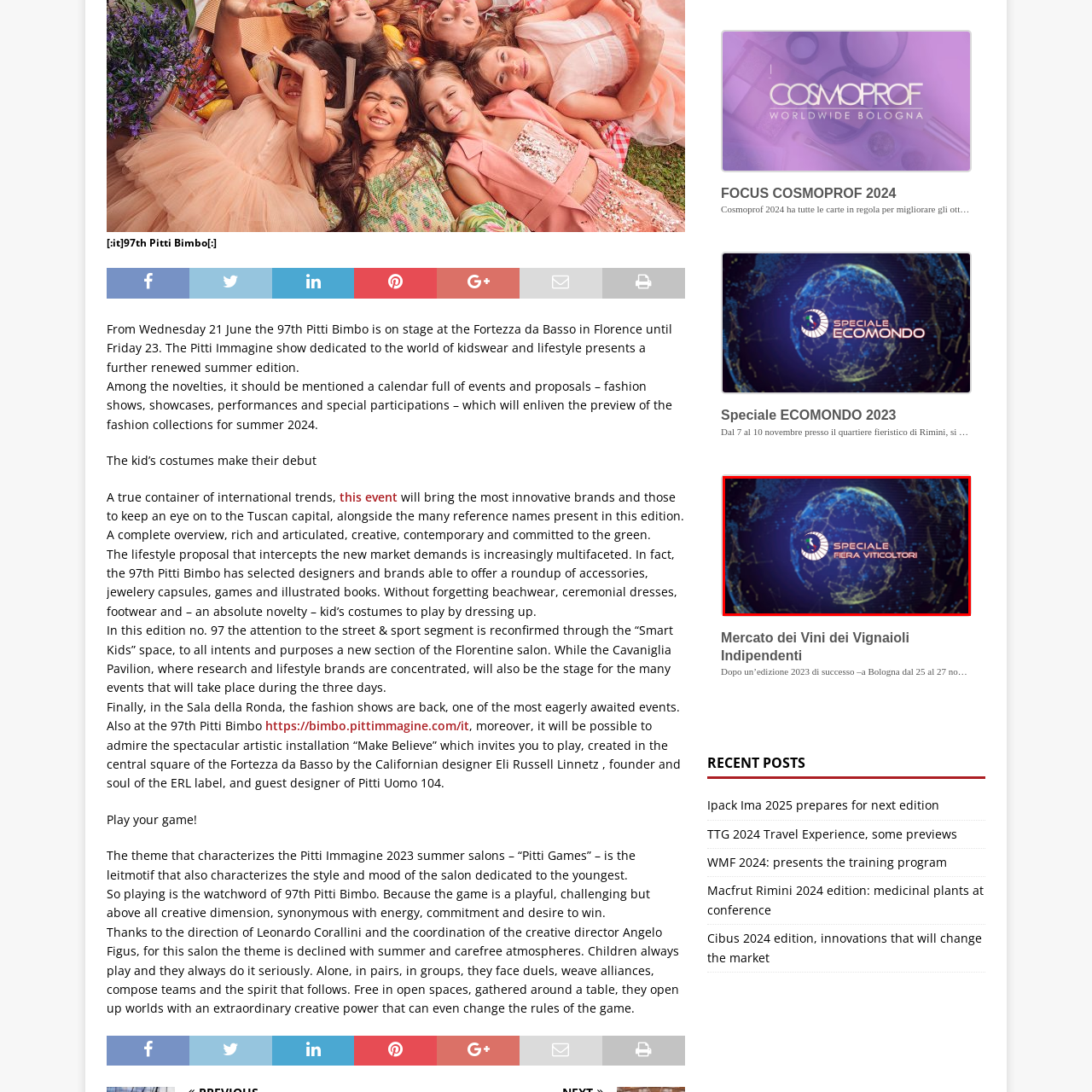Elaborate on the contents of the image marked by the red border.

The image features a striking graphic design centered around a blue and green globe, symbolizing global connections and opportunities in the wine industry. Prominently displayed in the foreground is the text "SPECIALE FIERA VITICOLTORI," which translates to "Special Winegrowers Fair." This event aims to spotlight winegrowers and their contributions to the industry, promoting innovation and collaboration. The visual elements, including digital motifs, suggest a modern approach to showcasing the agricultural and entrepreneurial aspects of viticulture. This image is likely associated with a specific fair or marketplace for wine professionals, highlighting the richness of the sector and its global relevance.